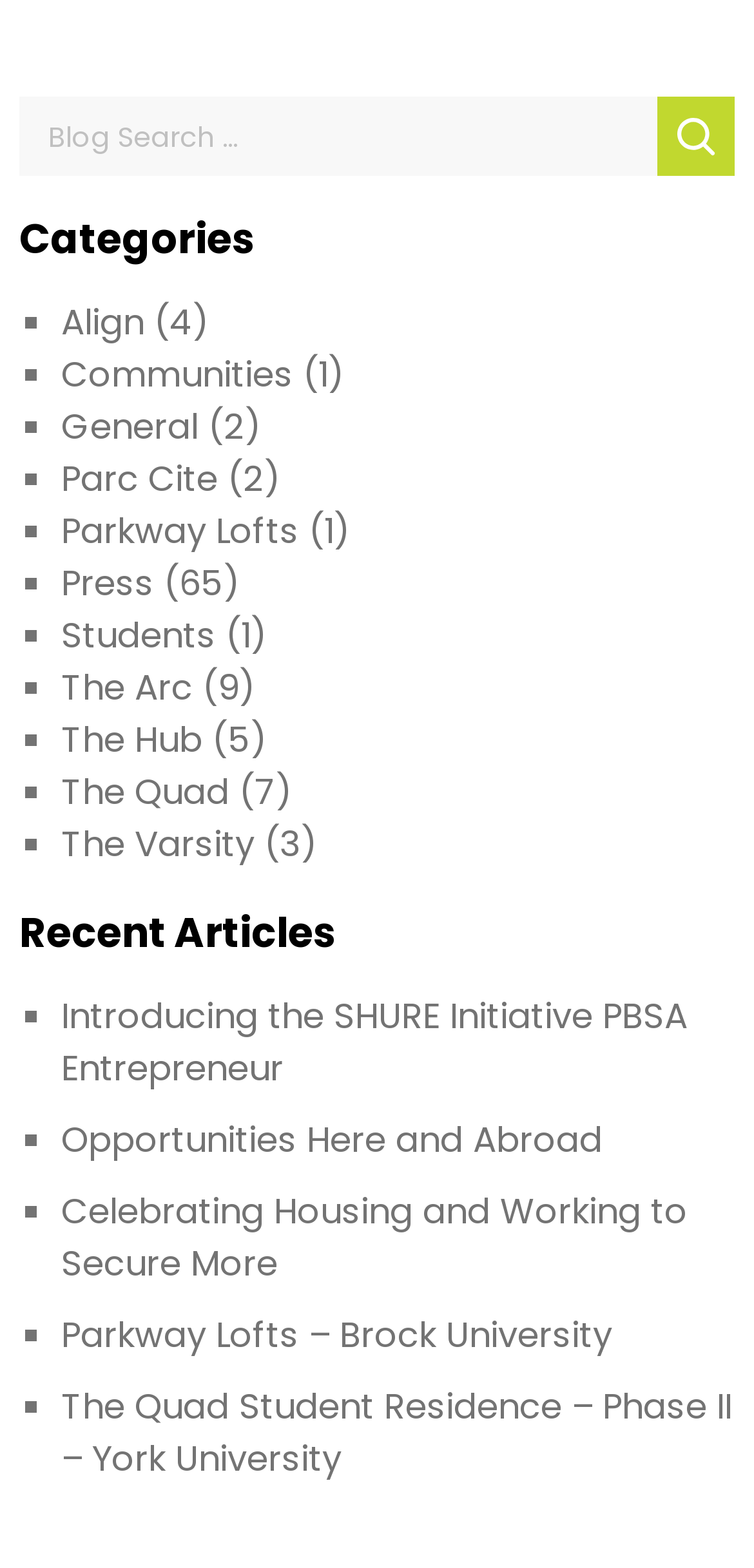Pinpoint the bounding box coordinates of the clickable area necessary to execute the following instruction: "read recent article Introducing the SHURE Initiative PBSA Entrepreneur". The coordinates should be given as four float numbers between 0 and 1, namely [left, top, right, bottom].

[0.081, 0.633, 0.912, 0.697]